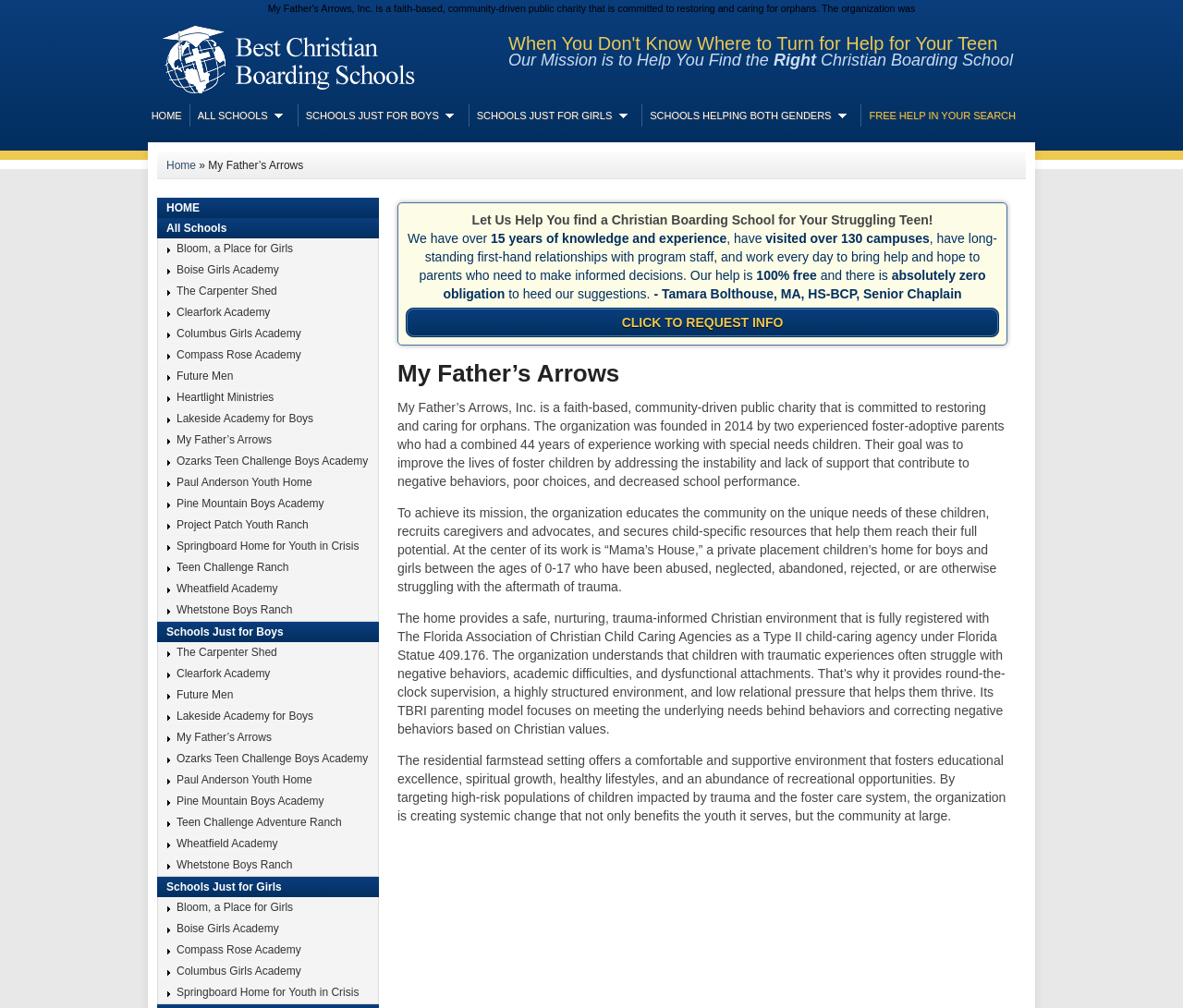Identify the bounding box of the UI element described as follows: "My Father’s Arrows". Provide the coordinates as four float numbers in the range of 0 to 1 [left, top, right, bottom].

[0.134, 0.721, 0.32, 0.742]